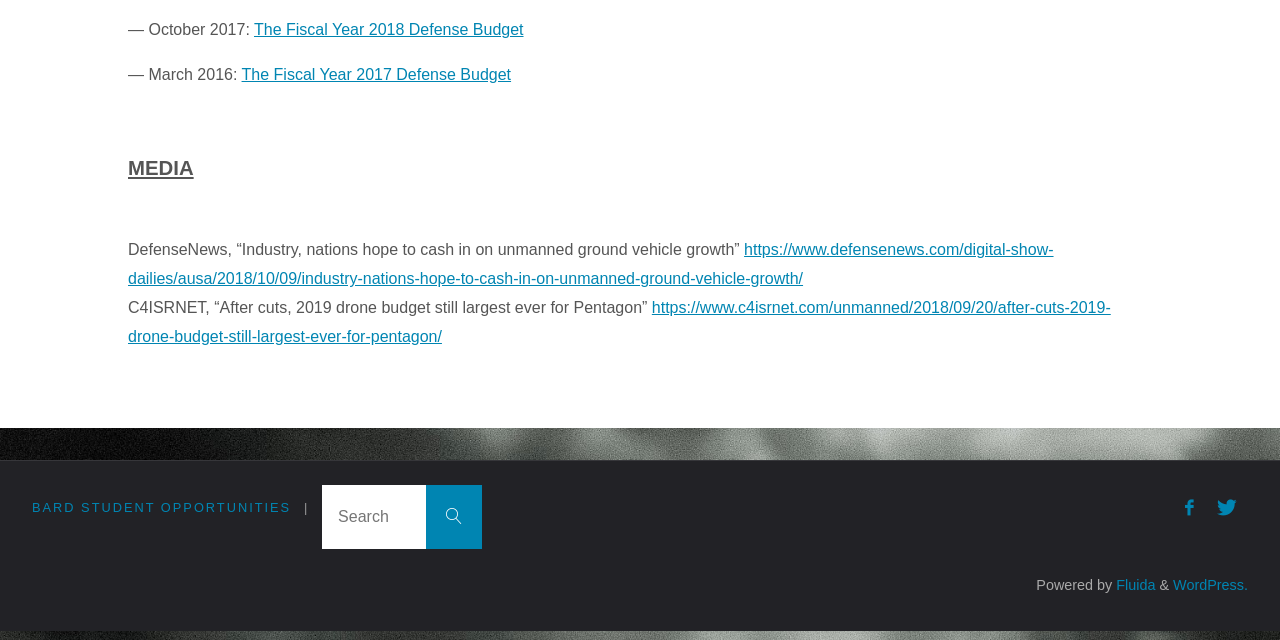Identify the bounding box of the UI element that matches this description: "Bard Student Opportunities".

[0.025, 0.782, 0.227, 0.805]